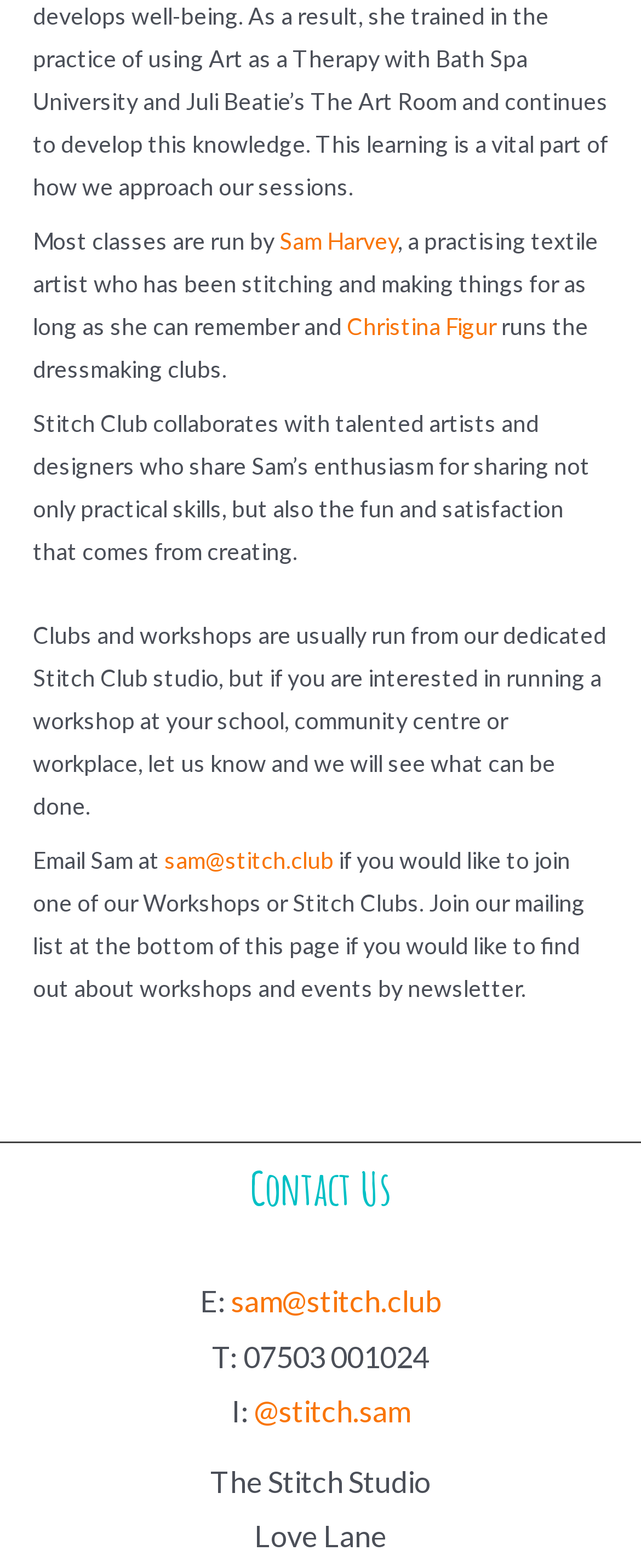What is the phone number to contact?
Utilize the information in the image to give a detailed answer to the question.

The text provides the contact information, including the phone number 'T: 07503 001024' which is the phone number to contact.